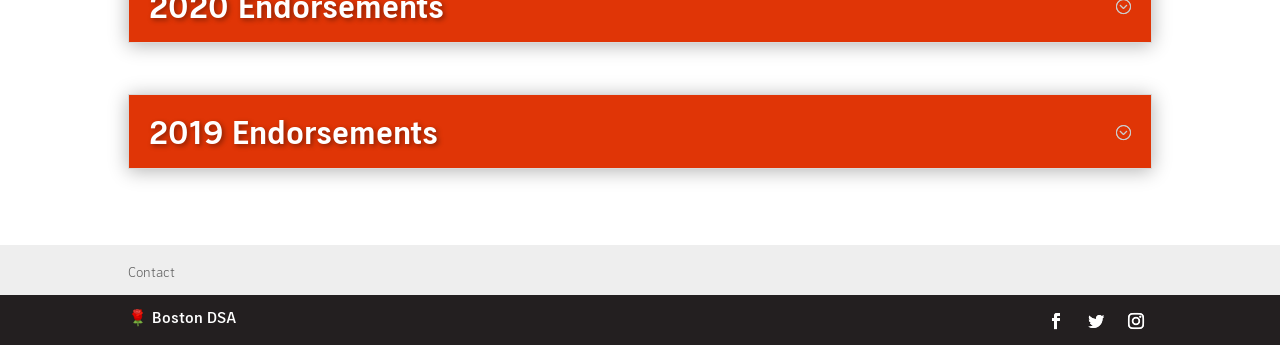Please analyze the image and give a detailed answer to the question:
What is the position of the social media links?

The social media links are located at the bottom of the page, as indicated by their y1 and y2 coordinates which are greater than those of the other elements.